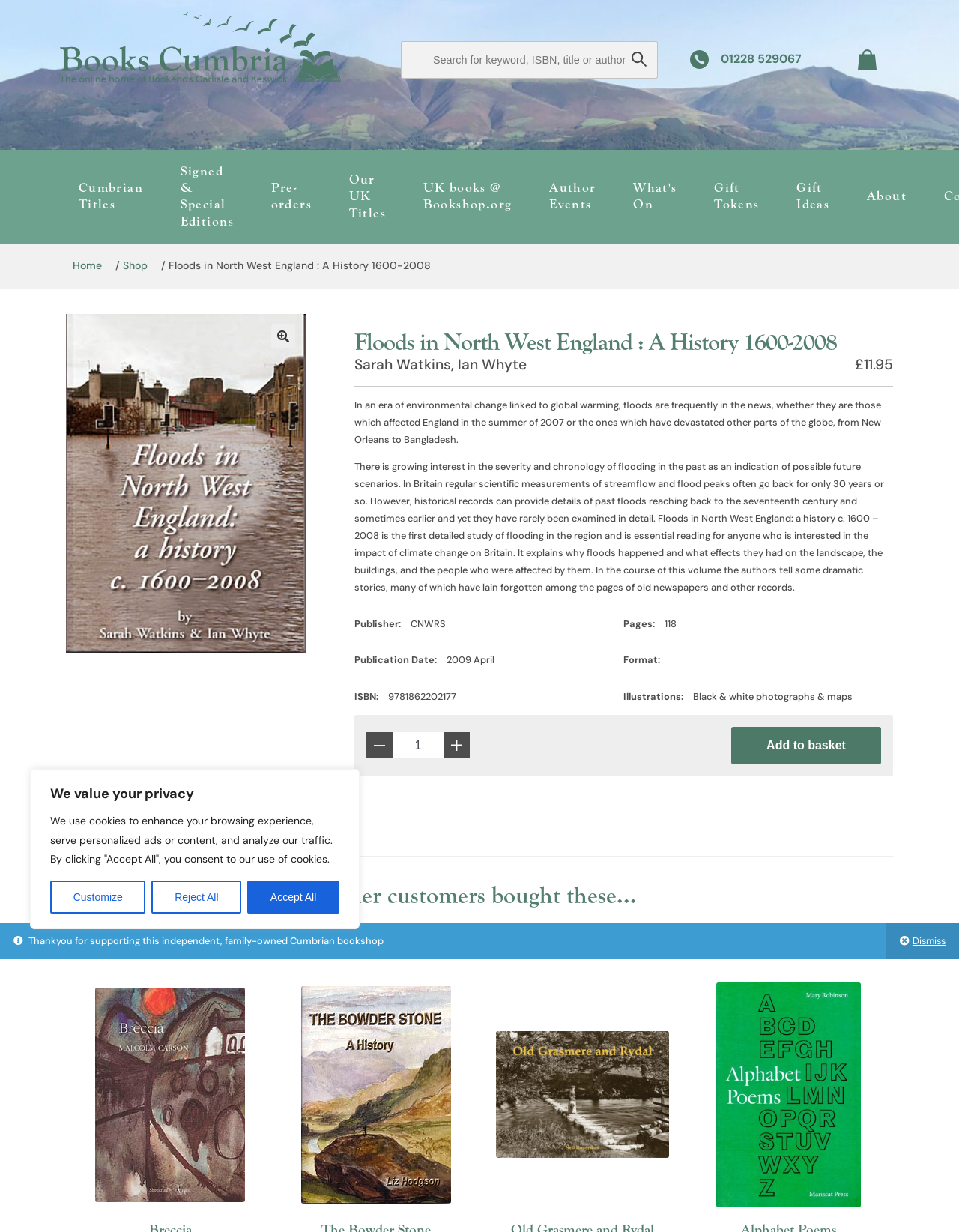Based on the image, give a detailed response to the question: What is the price of the book?

The price of the book can be found in the static text element on the webpage, which states '£11.95'.